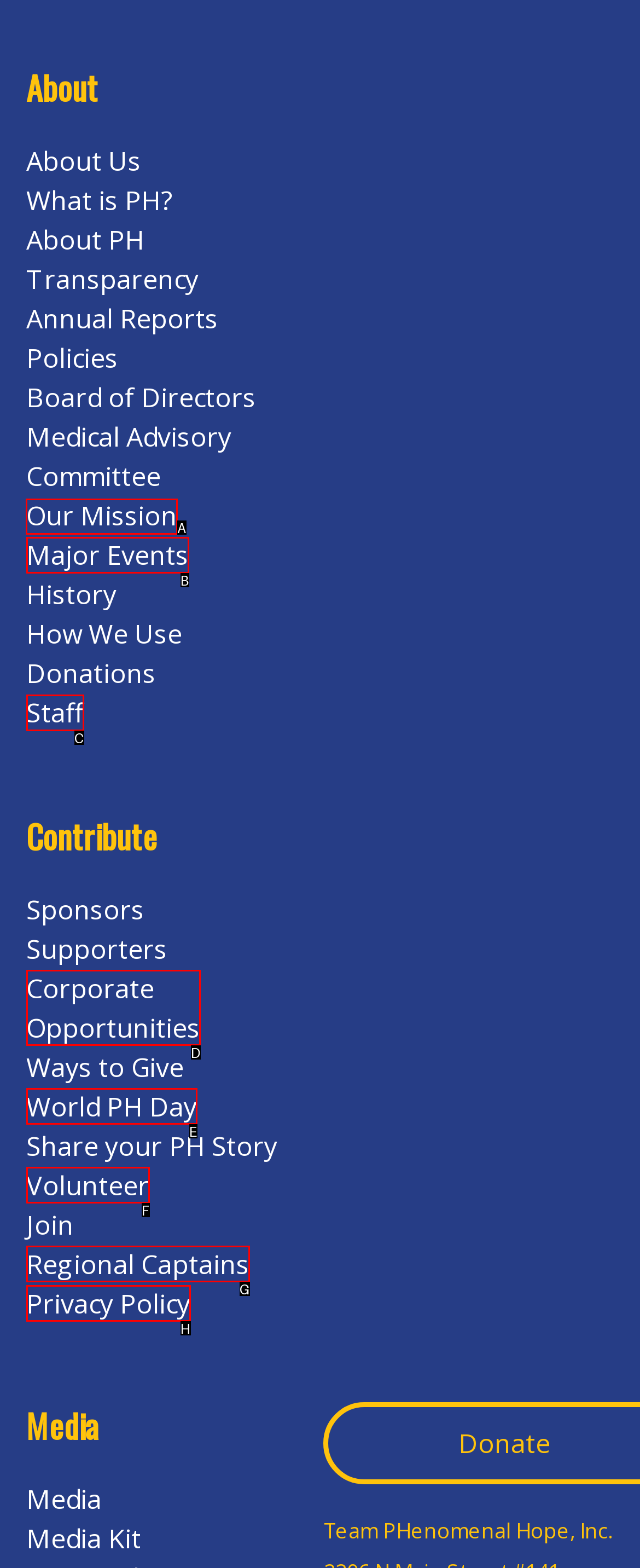Select the letter associated with the UI element you need to click to perform the following action: Learn about the organization's mission
Reply with the correct letter from the options provided.

A